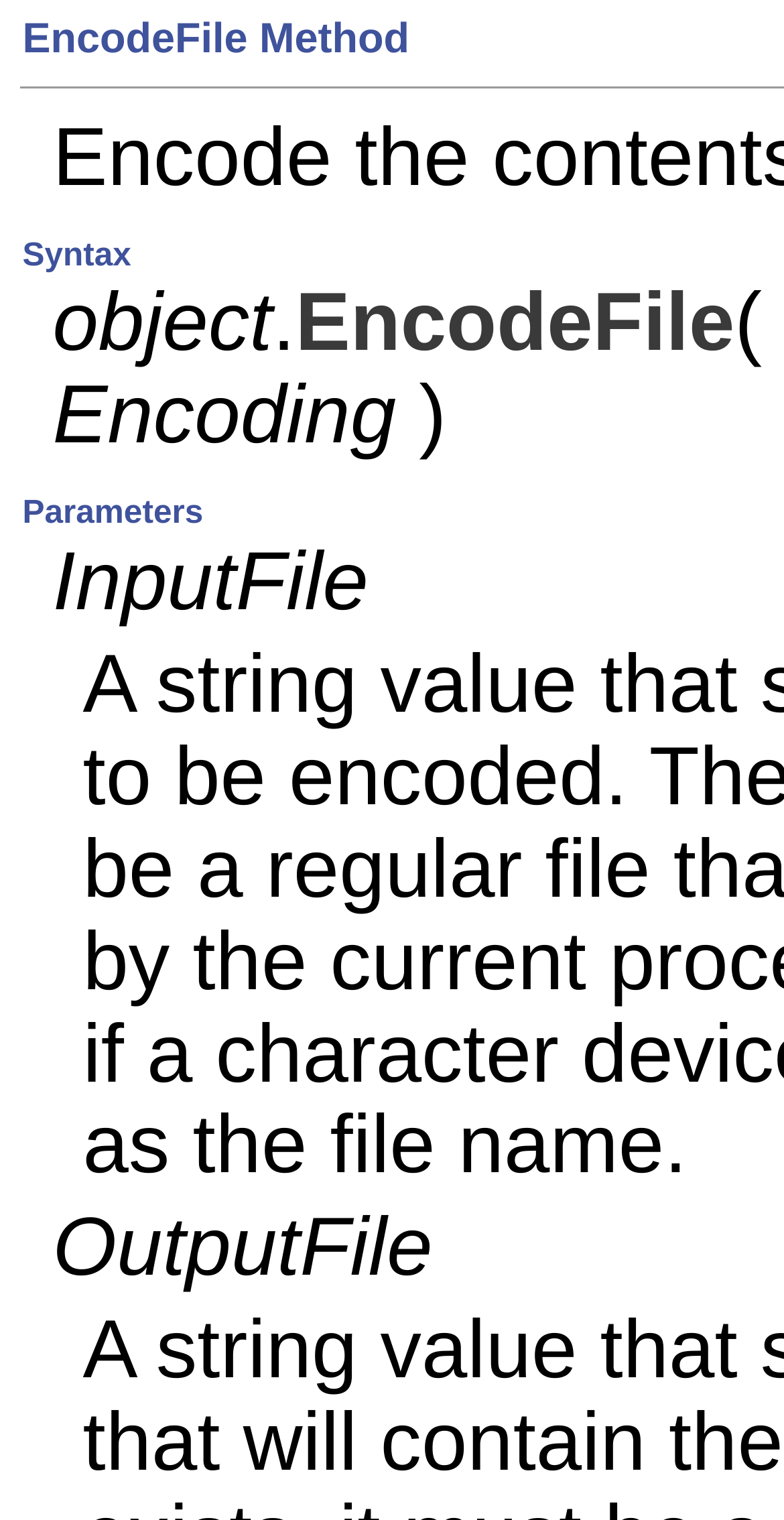What is the syntax for calling the EncodeFile method?
Provide a short answer using one word or a brief phrase based on the image.

object.EncodeFile()